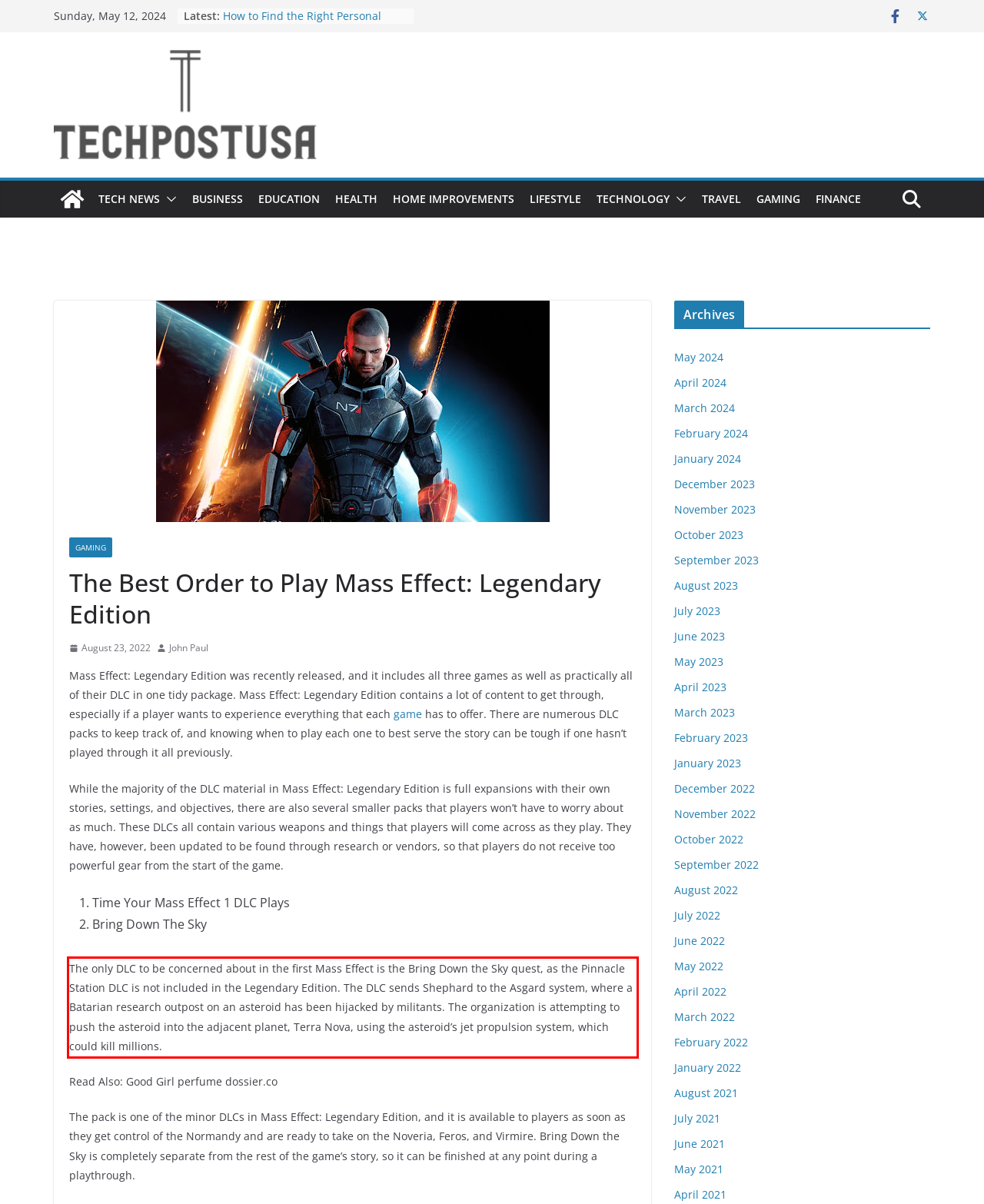Please recognize and transcribe the text located inside the red bounding box in the webpage image.

The only DLC to be concerned about in the first Mass Effect is the Bring Down the Sky quest, as the Pinnacle Station DLC is not included in the Legendary Edition. The DLC sends Shephard to the Asgard system, where a Batarian research outpost on an asteroid has been hijacked by militants. The organization is attempting to push the asteroid into the adjacent planet, Terra Nova, using the asteroid’s jet propulsion system, which could kill millions.